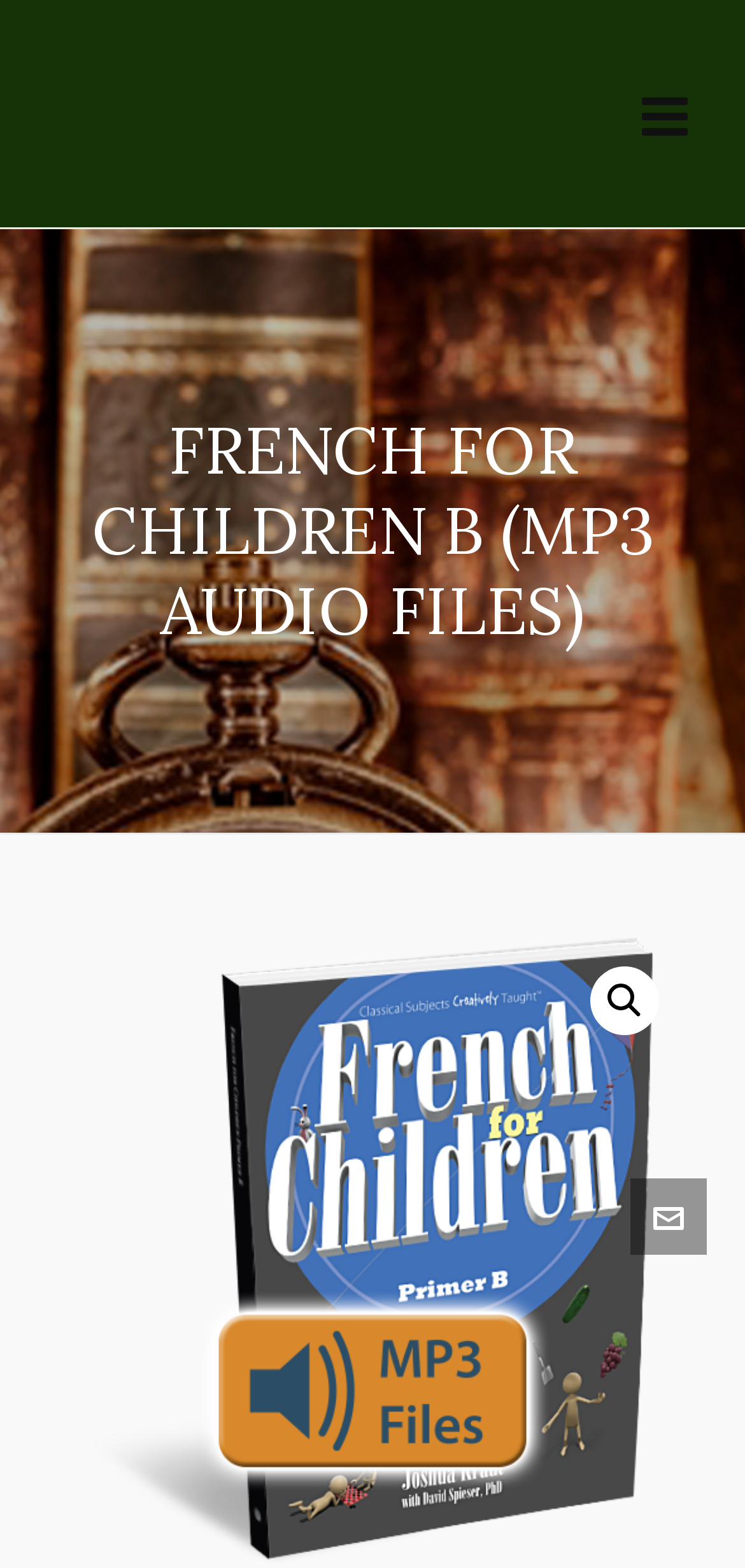Provide a one-word or one-phrase answer to the question:
What is the text of the first heading?

FRENCH FOR CHILDREN B (MP3 AUDIO FILES)